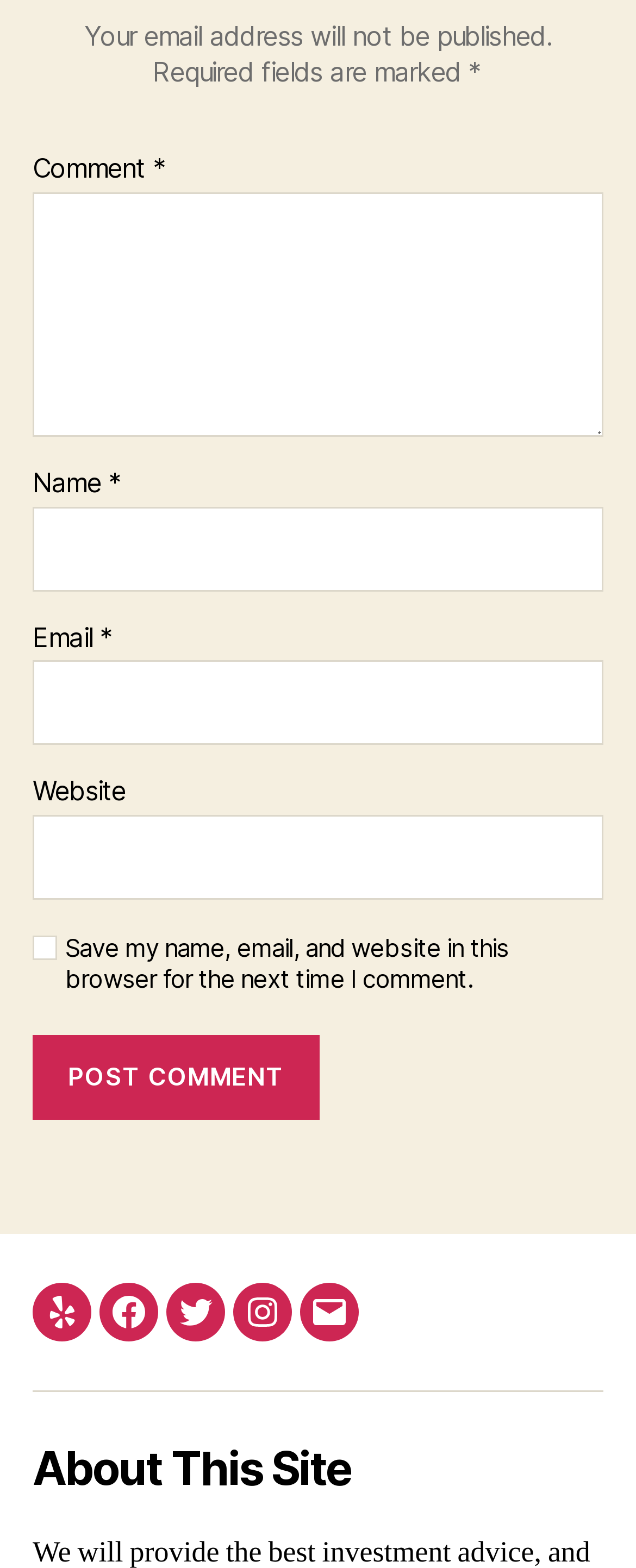What is the required information to post a comment?
Please provide a detailed and thorough answer to the question.

The input fields for name, email, and comment are marked as required, indicating that this information is necessary to post a comment.